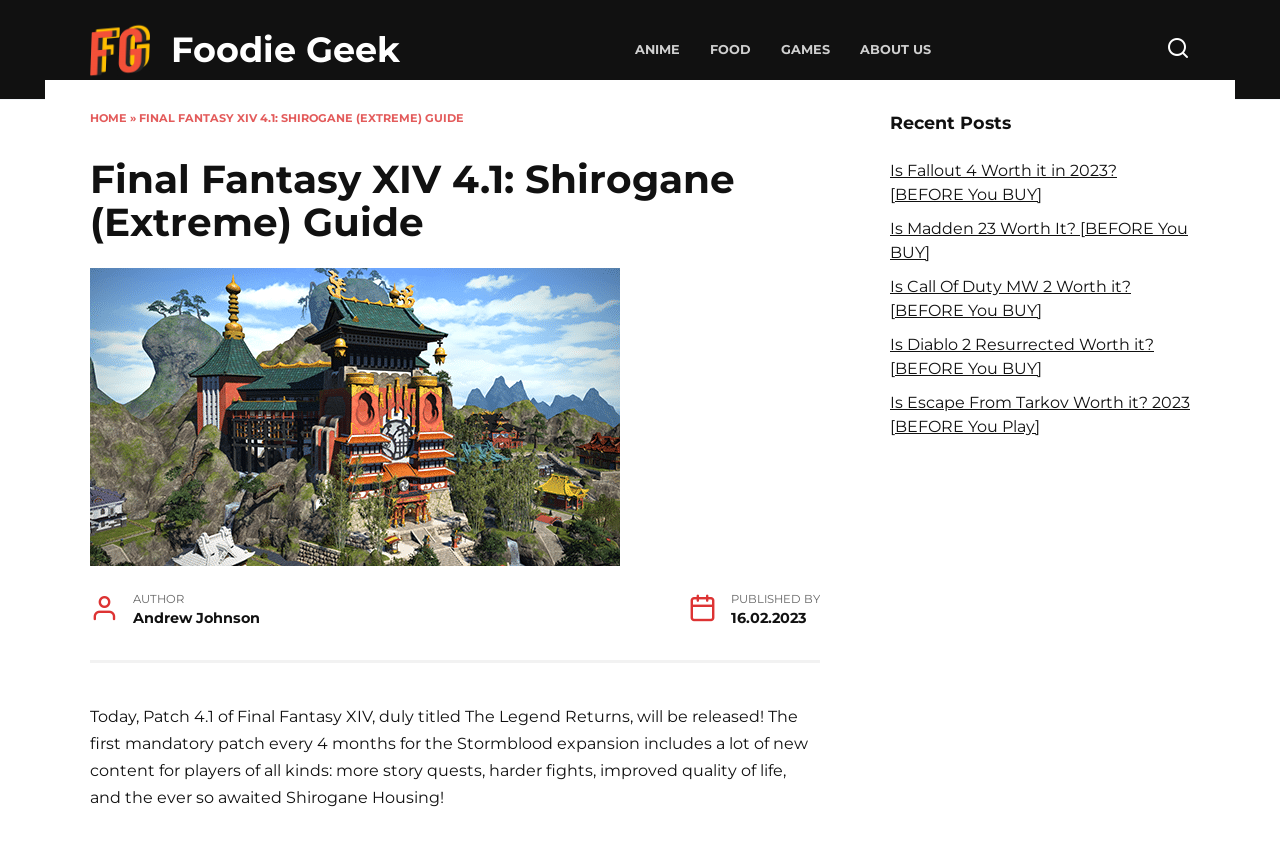Determine the coordinates of the bounding box for the clickable area needed to execute this instruction: "Click on the 'Foodie Geek' link".

[0.07, 0.068, 0.117, 0.091]